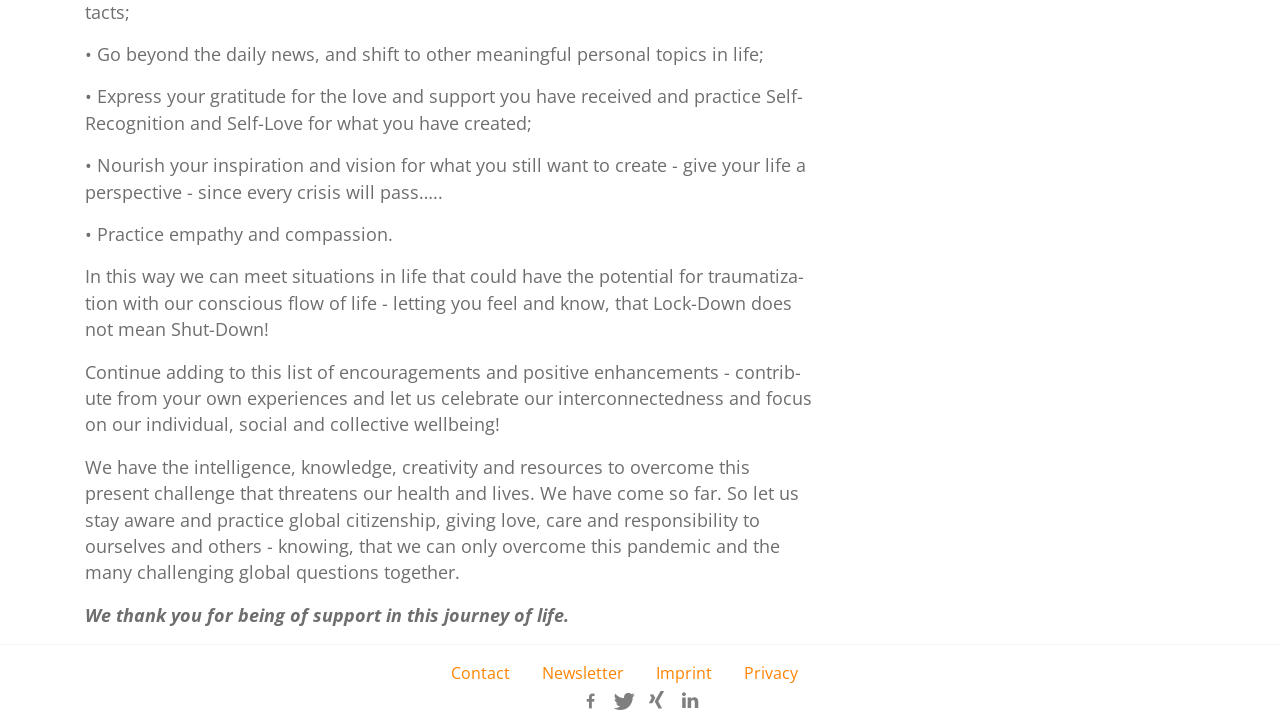What is the main theme of this webpage?
Utilize the image to construct a detailed and well-explained answer.

The webpage appears to be encouraging readers to focus on self-reflection, gratitude, and positivity during challenging times. The text mentions going beyond daily news, practicing self-love, and nourishing inspiration, which suggests that the main theme is about cultivating a positive mindset.